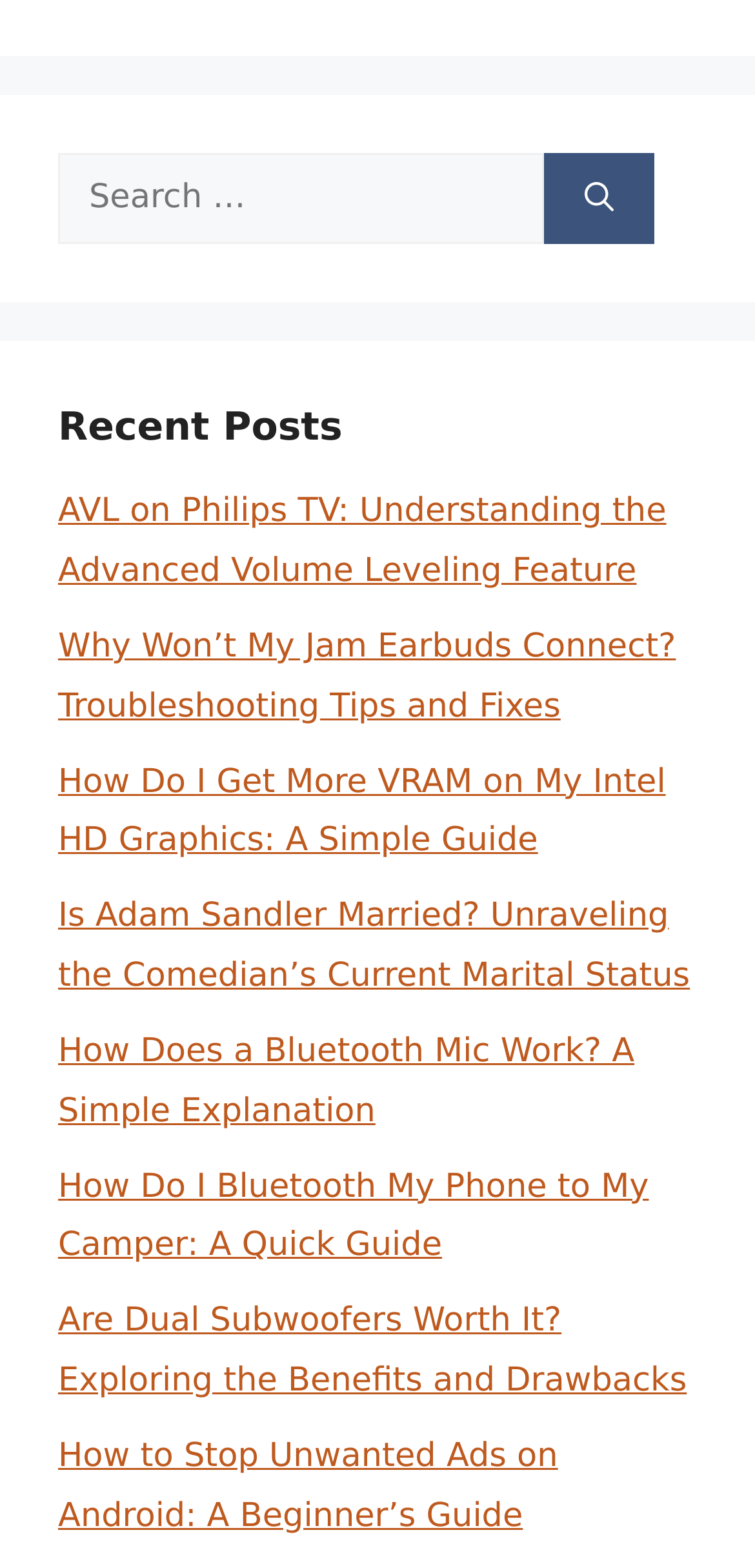Respond with a single word or short phrase to the following question: 
What is the purpose of the search box?

To search for posts